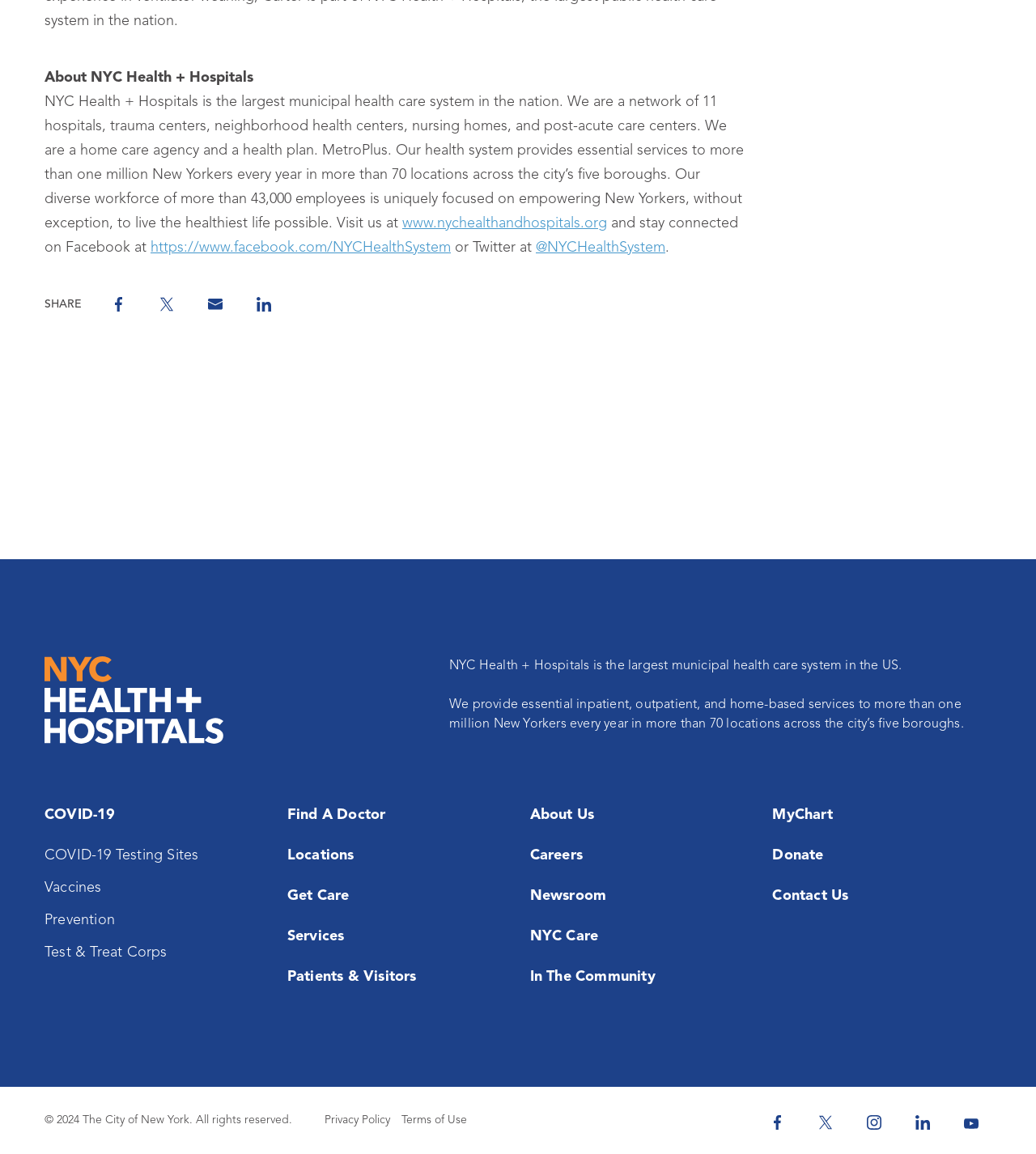Use a single word or phrase to answer the question: How many employees does the health care system have?

more than 43,000